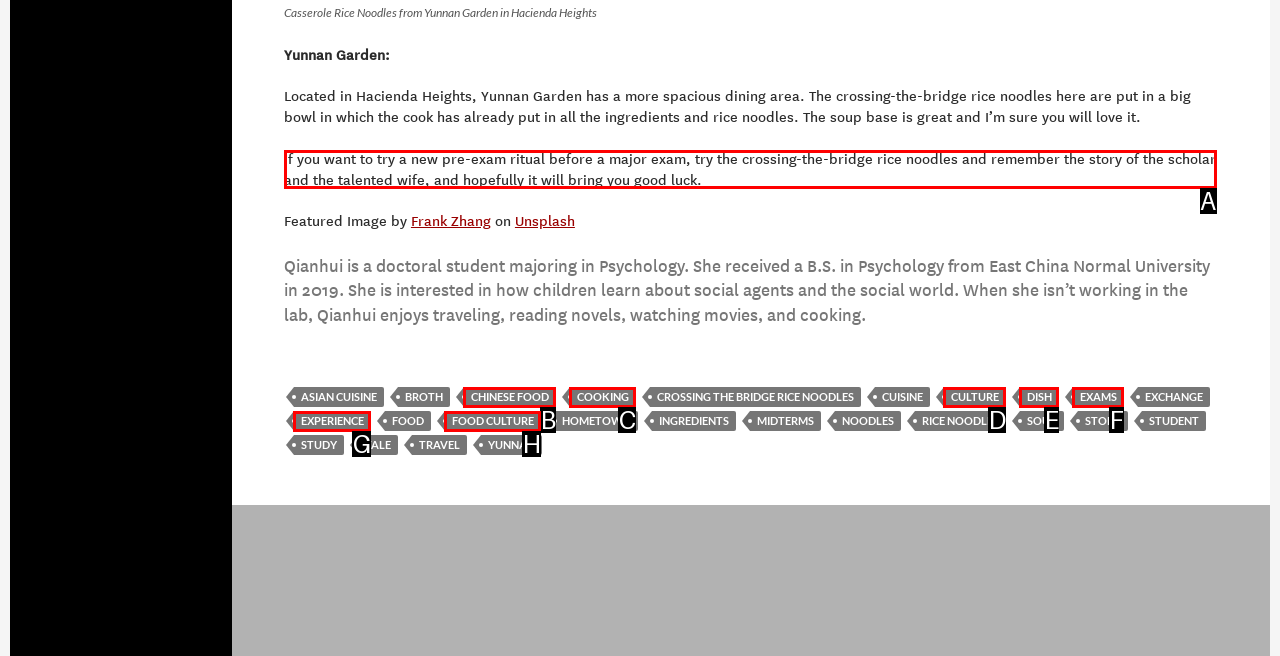Which option should you click on to fulfill this task: Read the story about the scholar and the talented wife? Answer with the letter of the correct choice.

A